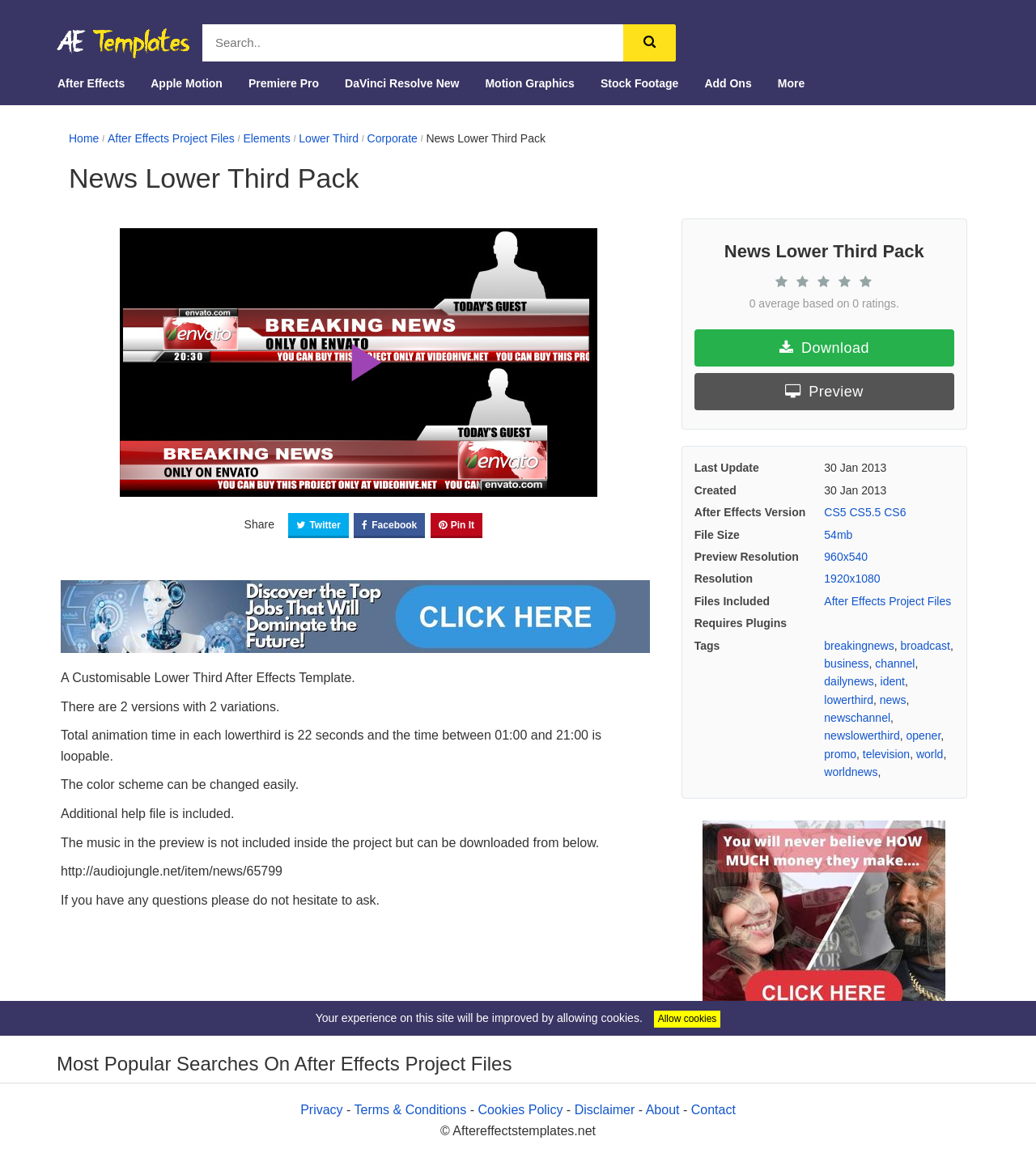Find the bounding box coordinates of the element you need to click on to perform this action: 'Download the project files'. The coordinates should be represented by four float values between 0 and 1, in the format [left, top, right, bottom].

[0.67, 0.287, 0.921, 0.319]